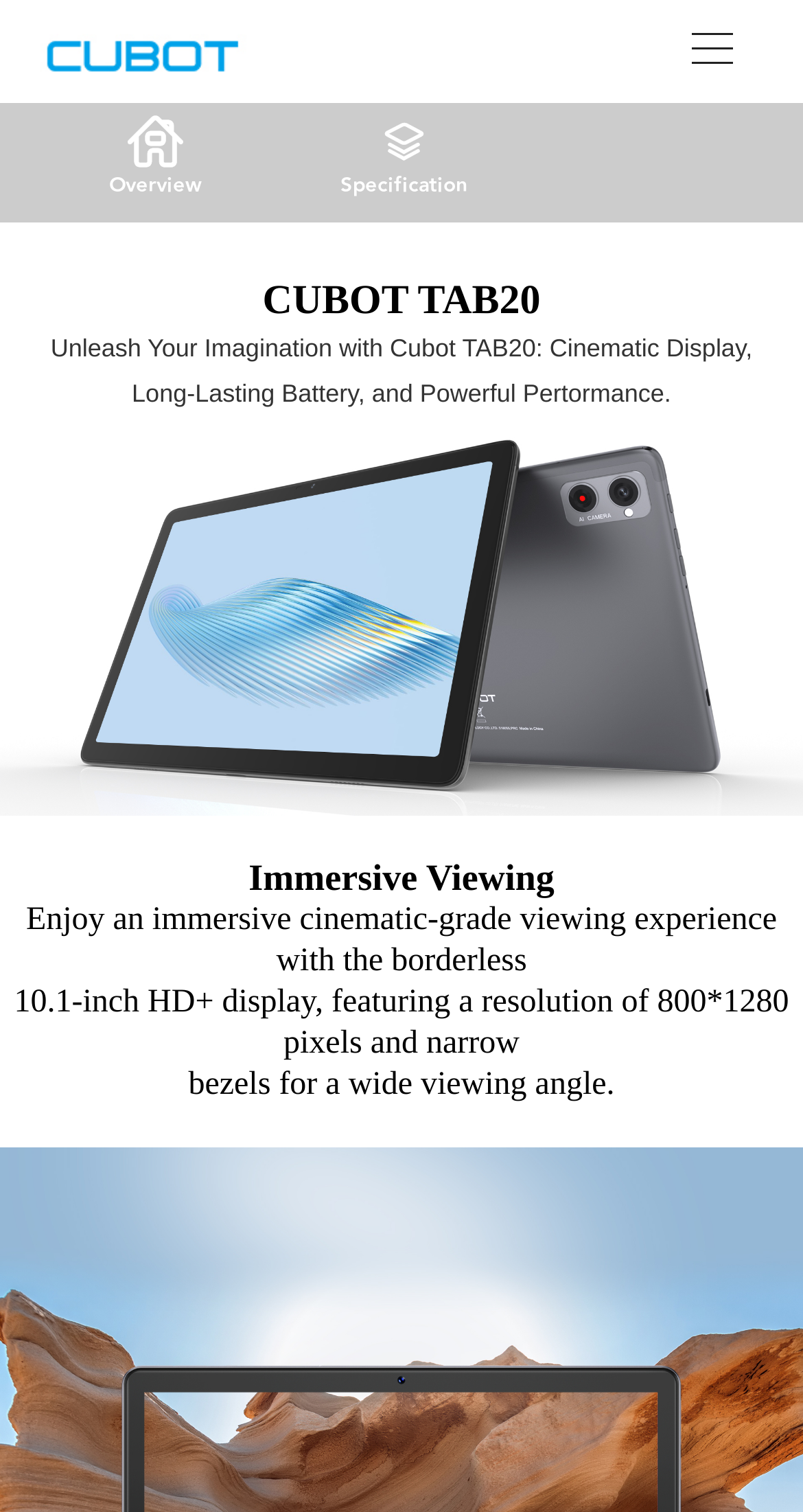Given the element description, predict the bounding box coordinates in the format (top-left x, top-left y, bottom-right x, bottom-right y). Make sure all values are between 0 and 1. Here is the element description: Buy Now

[0.038, 0.14, 0.348, 0.213]